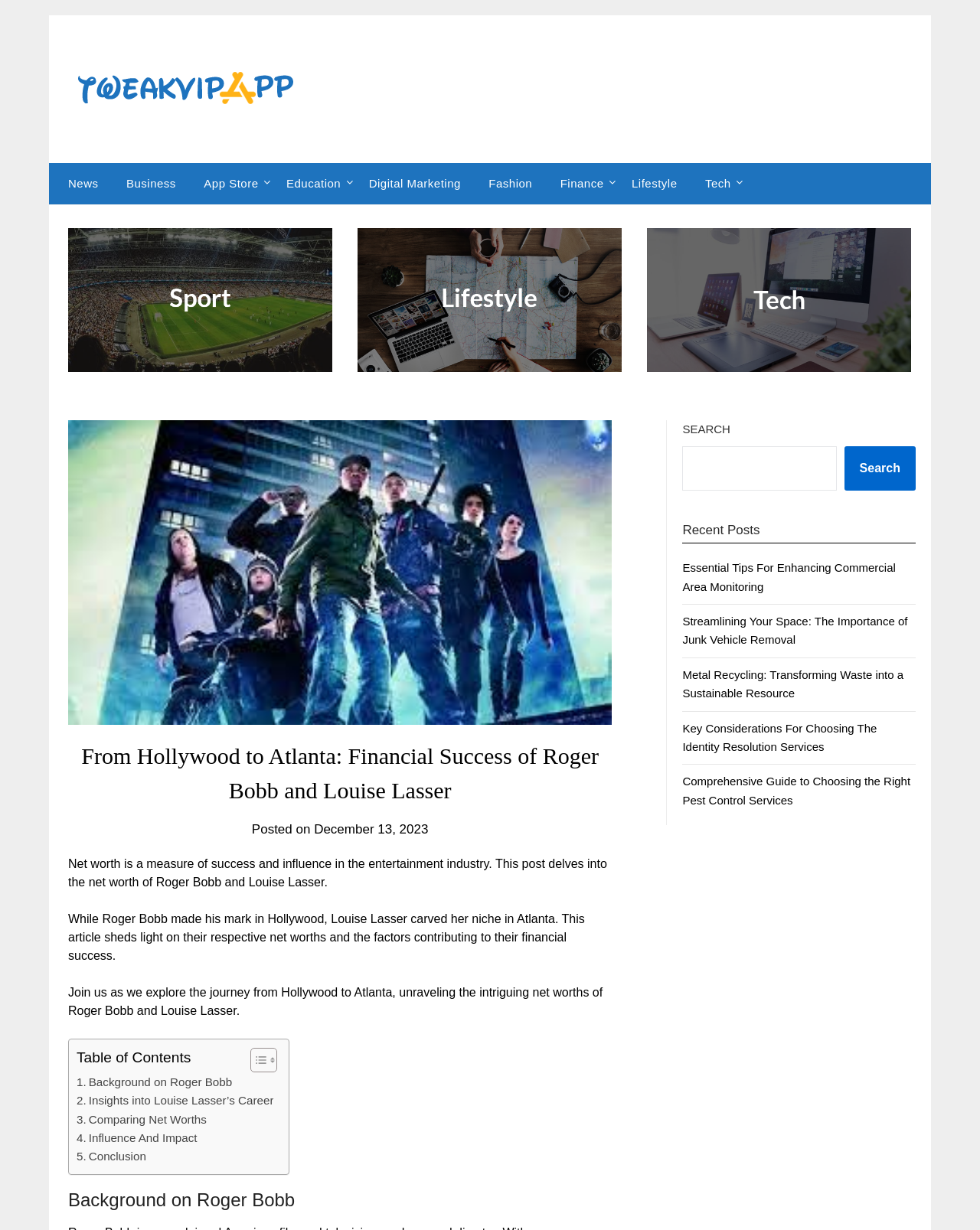Using the provided element description "parent_node: Search name="s"", determine the bounding box coordinates of the UI element.

[0.696, 0.363, 0.854, 0.399]